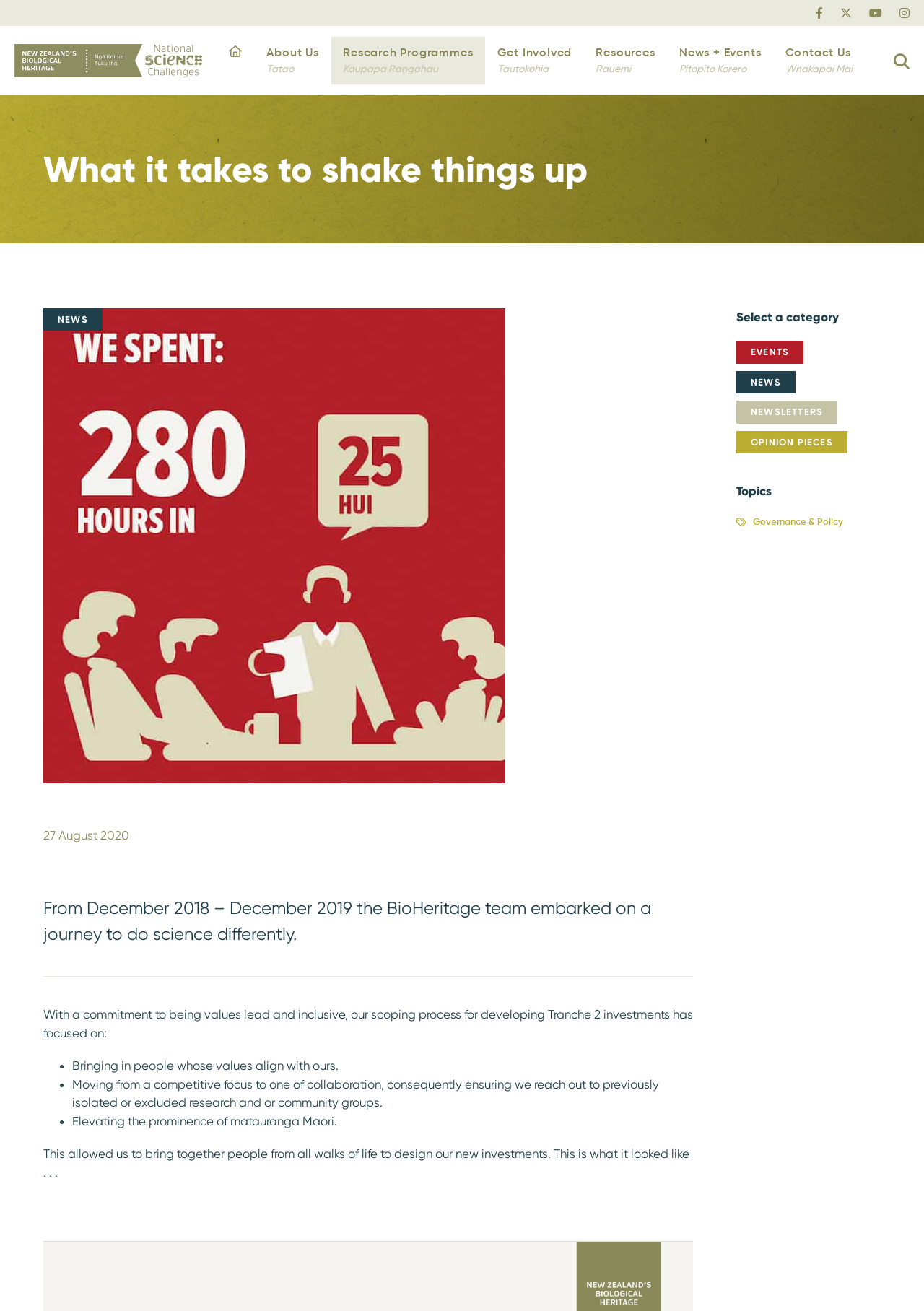Create a detailed narrative describing the layout and content of the webpage.

The webpage is about the BioHeritage team's journey to do science differently from December 2019 to December 2020. At the top, there is a navigation menu with links to "Biological Heritage Flipped", "About Us", "Research Programmes", "Get Involved", "Resources", "News + Events", and "Contact Us". 

Below the navigation menu, there is a heading "What it takes to shake things up". On the left side, there is a section with a heading "NEWS" and an infographic image "Scoping Infographic-Draft-V2". Below the image, there are three paragraphs of text describing the BioHeritage team's scoping process for developing Tranche 2 investments, which focused on being values-led and inclusive. The text is organized into bullet points, highlighting the team's commitment to bringing in people with aligned values, collaborating with previously isolated or excluded research and community groups, and elevating the prominence of mātauranga Māori.

To the right of the infographic image, there is a section with links to "EVENTS", "NEWS", "NEWSLETTERS", "OPINION PIECES", and "Topics" with a sub-link to "Governance & Policy". At the bottom of the page, there is a separator line and a search form at the top right corner.